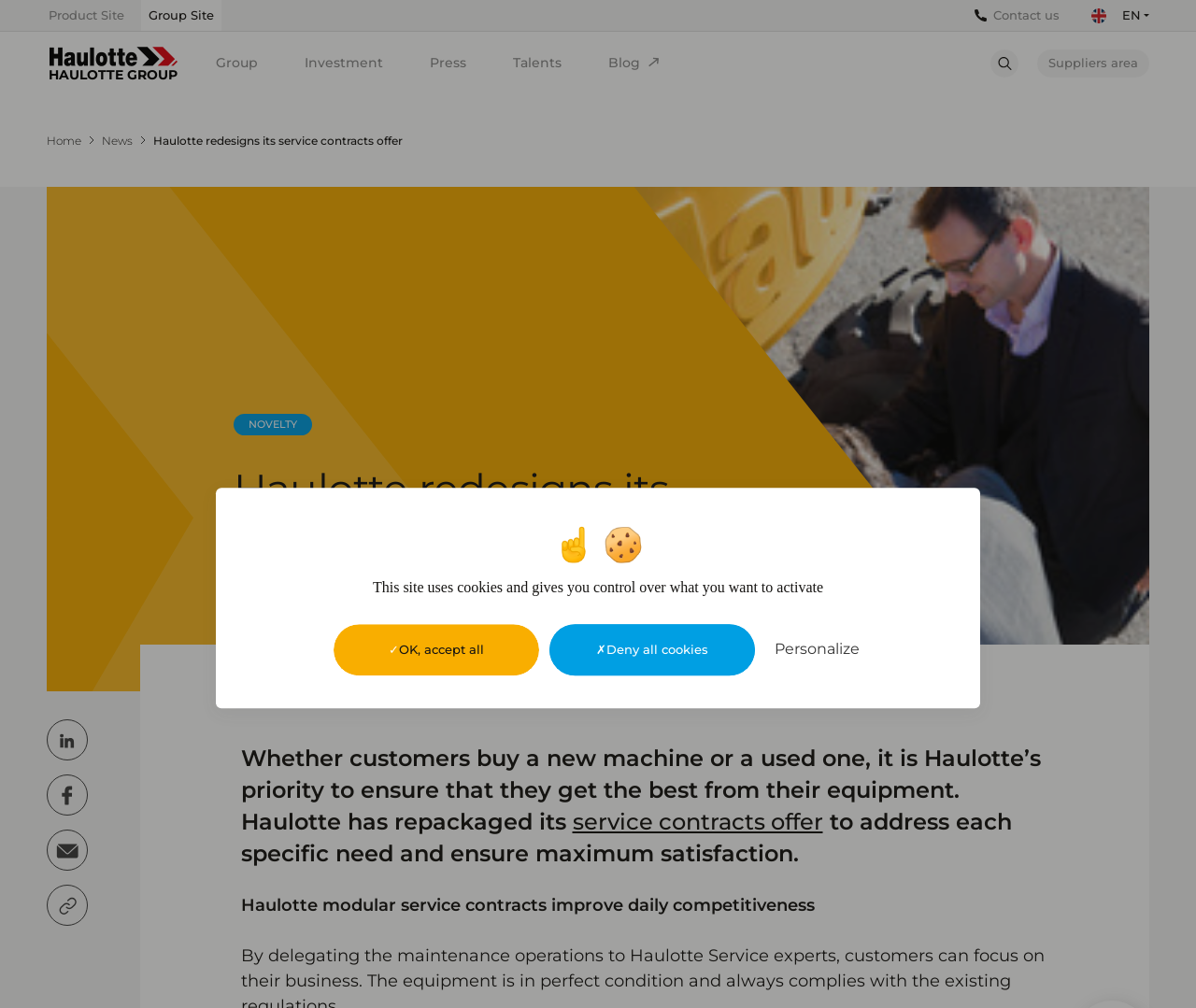What is the main heading of this webpage? Please extract and provide it.

Haulotte redesigns its service contracts offer